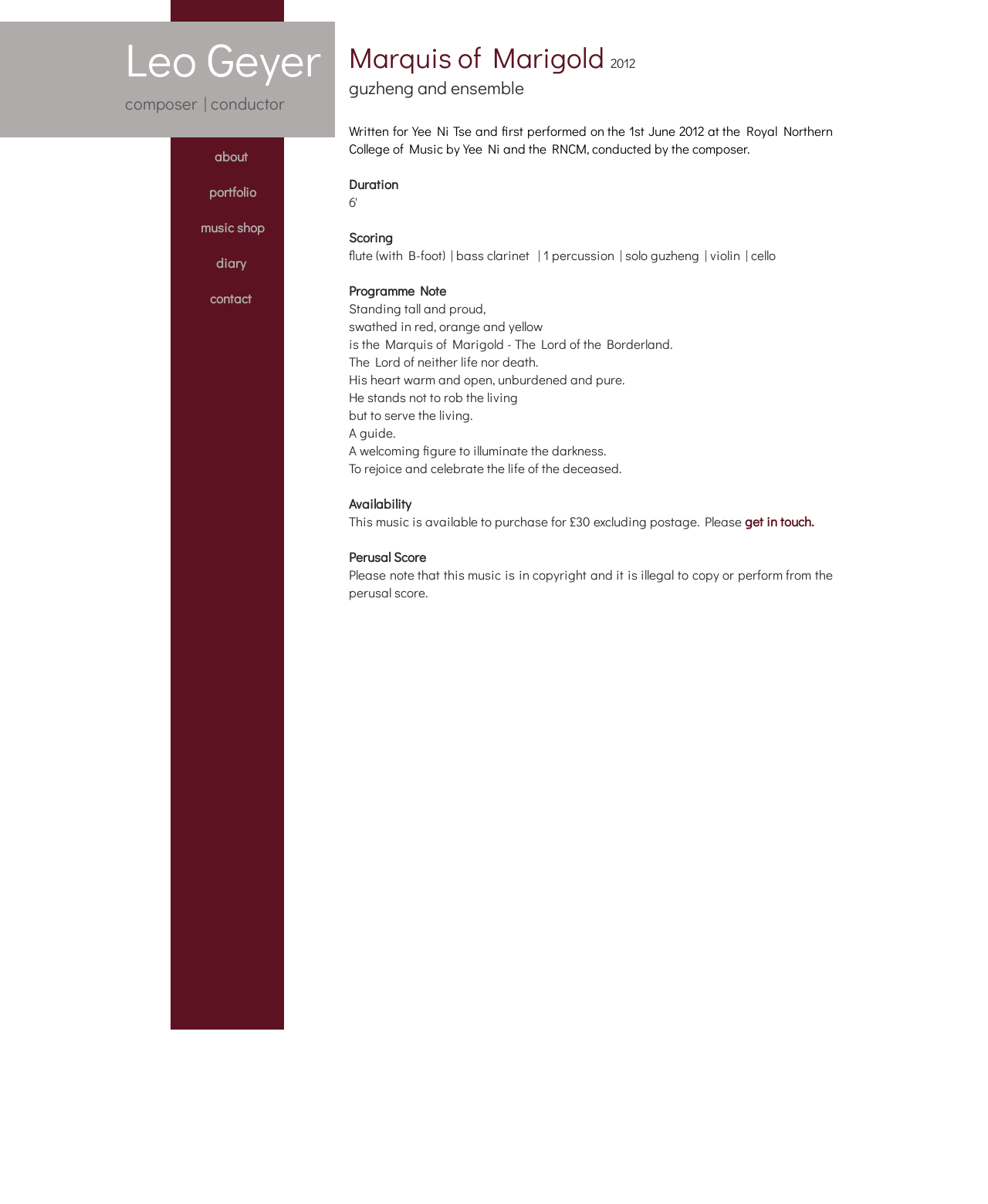Please find the bounding box coordinates of the element's region to be clicked to carry out this instruction: "read diary".

[0.218, 0.211, 0.252, 0.226]